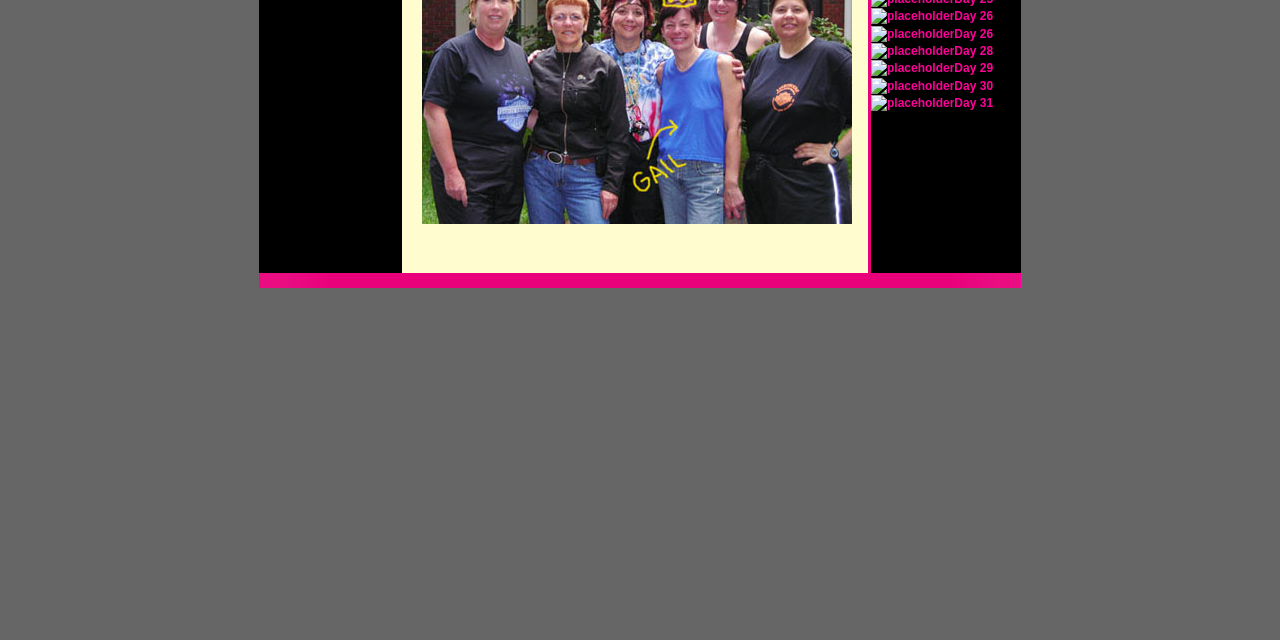Provide the bounding box coordinates for the specified HTML element described in this description: "Day 31". The coordinates should be four float numbers ranging from 0 to 1, in the format [left, top, right, bottom].

[0.746, 0.15, 0.776, 0.172]